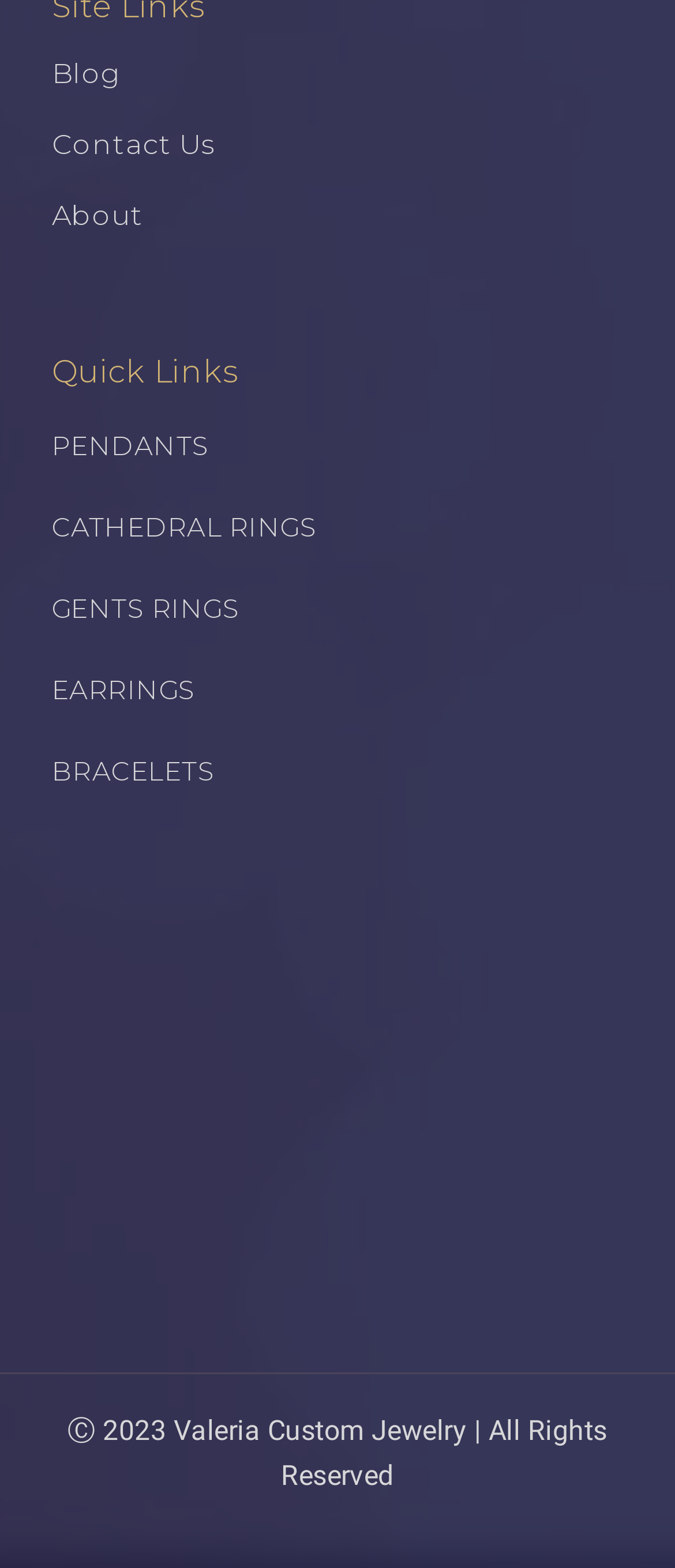Please reply with a single word or brief phrase to the question: 
How many categories of jewelry are listed in the quick links section?

5